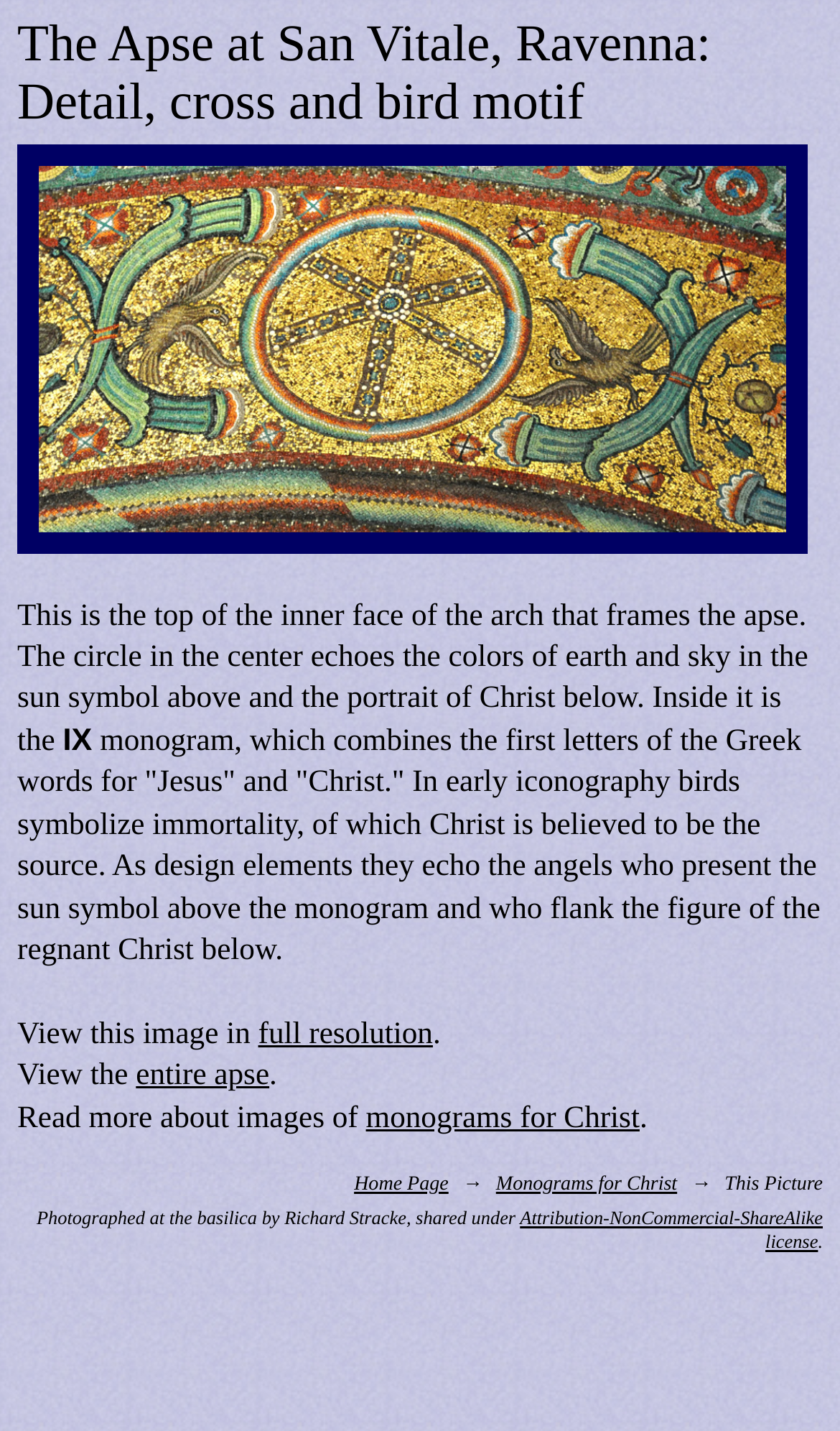Please specify the bounding box coordinates in the format (top-left x, top-left y, bottom-right x, bottom-right y), with all values as floating point numbers between 0 and 1. Identify the bounding box of the UI element described by: Attribution-NonCommercial-ShareAlike license

[0.619, 0.843, 0.979, 0.874]